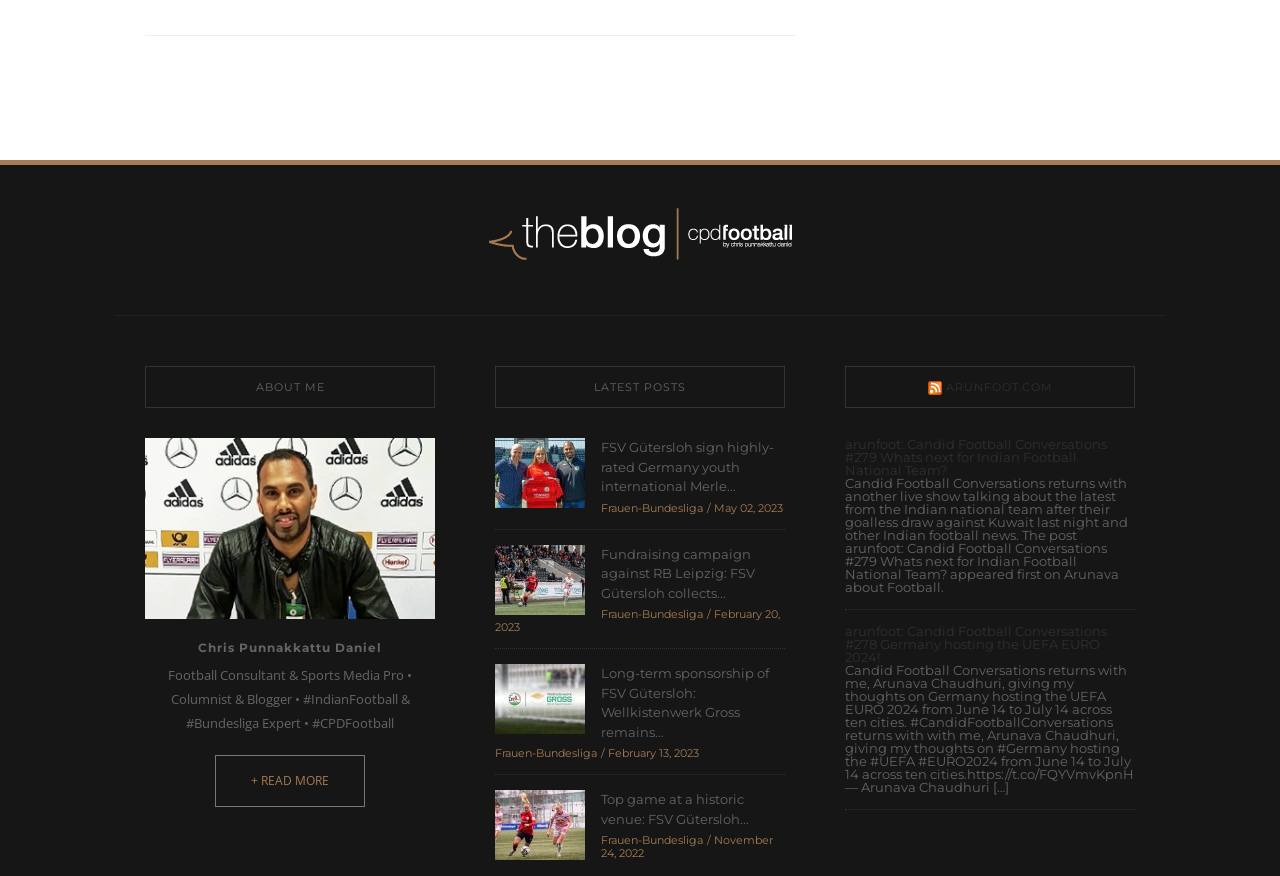From the webpage screenshot, predict the bounding box coordinates (top-left x, top-left y, bottom-right x, bottom-right y) for the UI element described here: + read more

[0.168, 0.862, 0.285, 0.921]